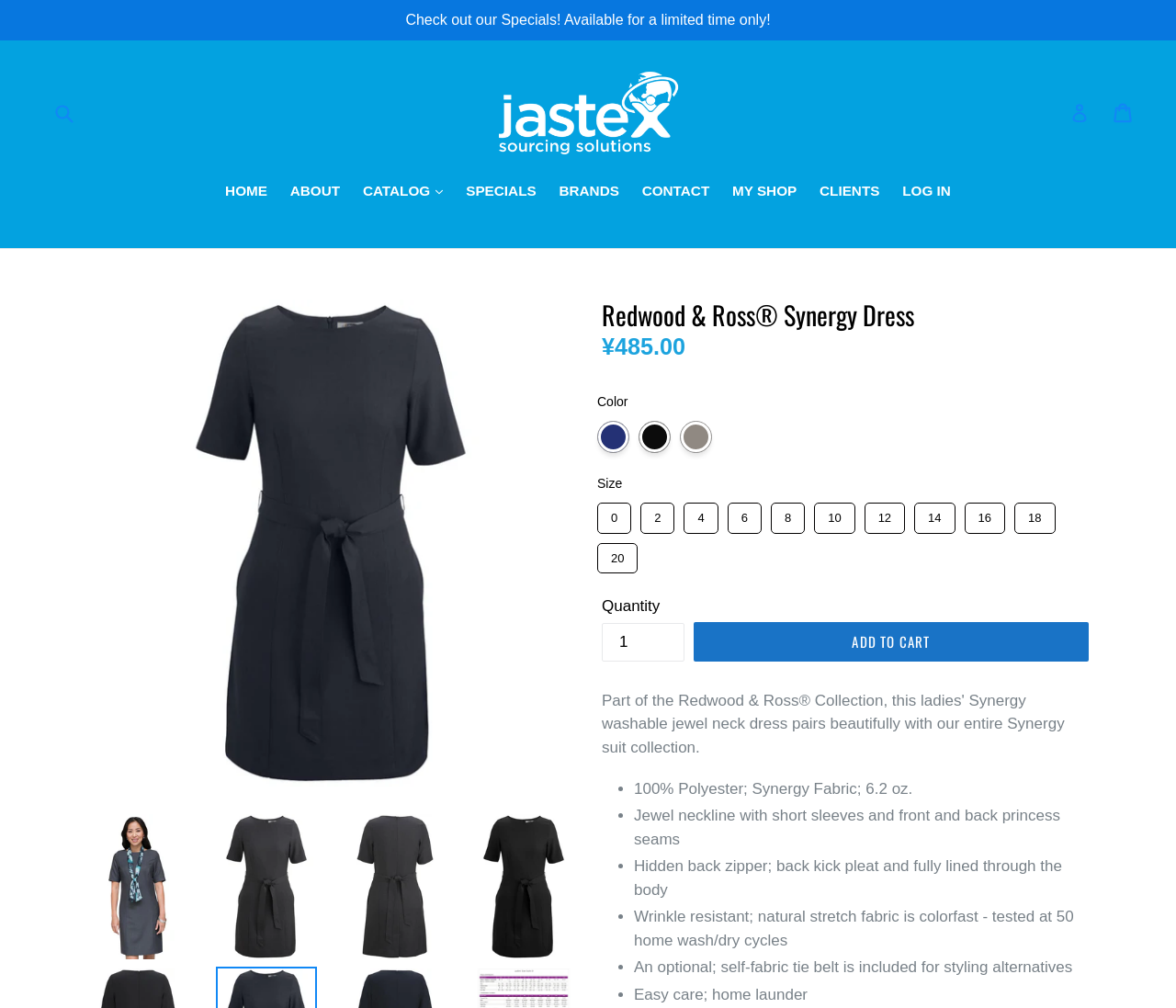Please locate the bounding box coordinates for the element that should be clicked to achieve the following instruction: "Log in to your account". Ensure the coordinates are given as four float numbers between 0 and 1, i.e., [left, top, right, bottom].

[0.91, 0.093, 0.926, 0.131]